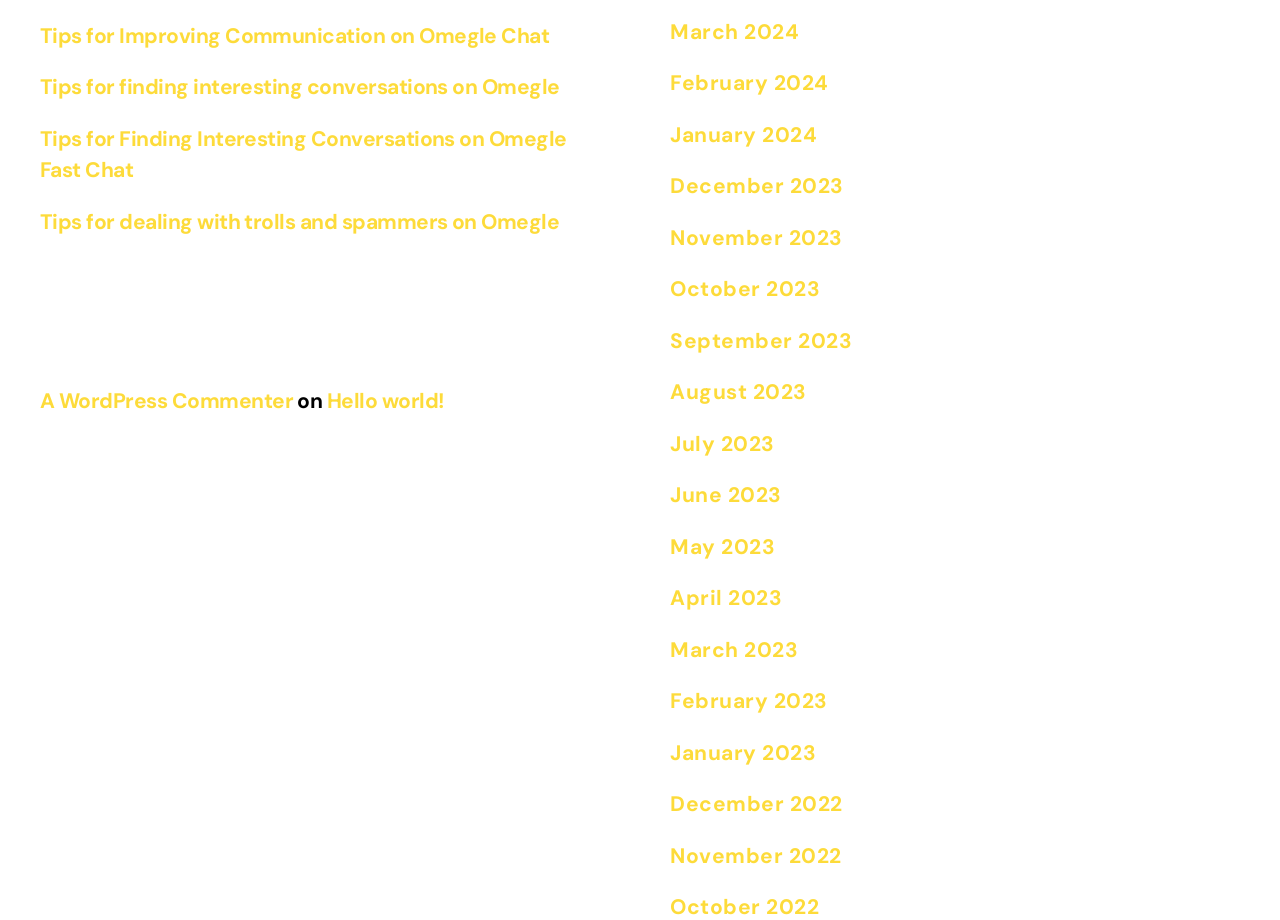How many months are listed on the right side of the webpage?
Look at the image and construct a detailed response to the question.

On the right side of the webpage, there are links to different months, starting from March 2024 and going back to December 2022. There are 12 links in total, each representing a month.